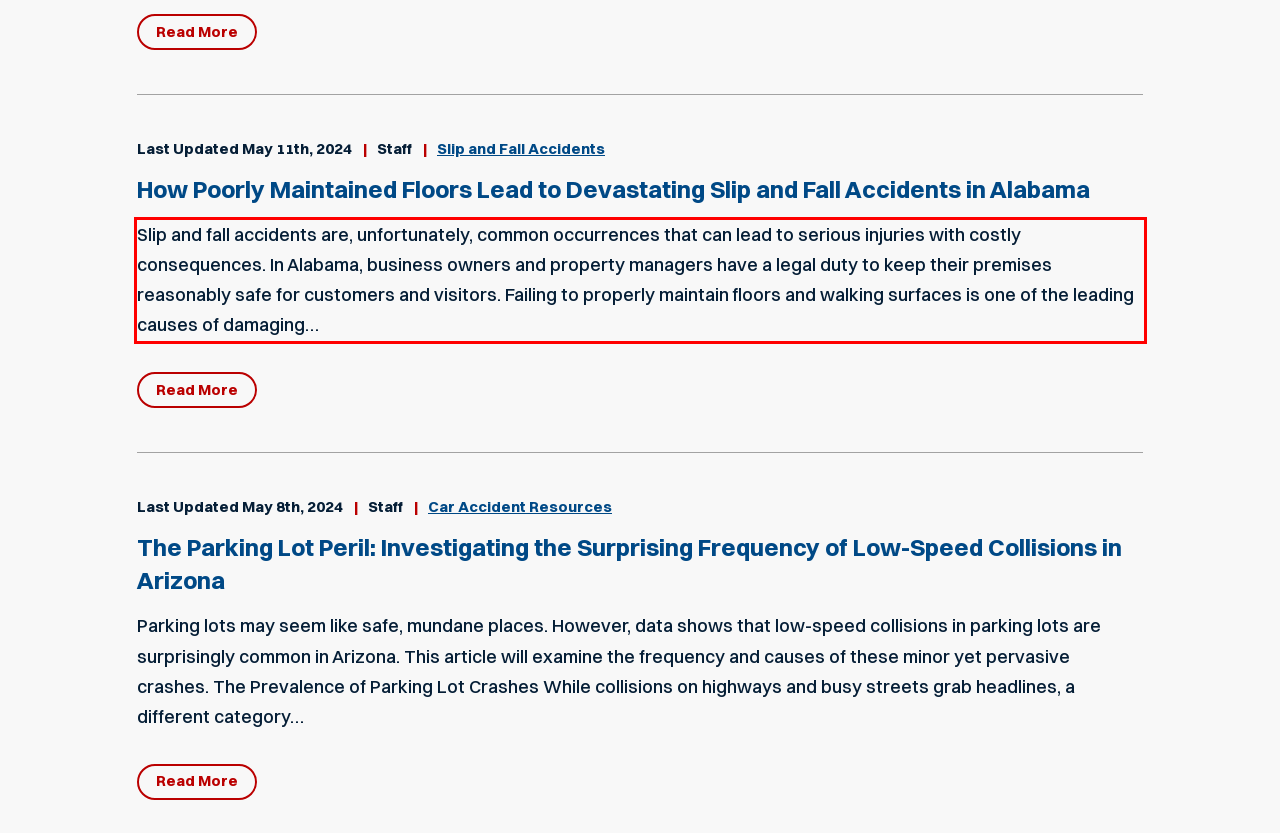Given the screenshot of a webpage, identify the red rectangle bounding box and recognize the text content inside it, generating the extracted text.

Slip and fall accidents are, unfortunately, common occurrences that can lead to serious injuries with costly consequences. In Alabama, business owners and property managers have a legal duty to keep their premises reasonably safe for customers and visitors. Failing to properly maintain floors and walking surfaces is one of the leading causes of damaging…